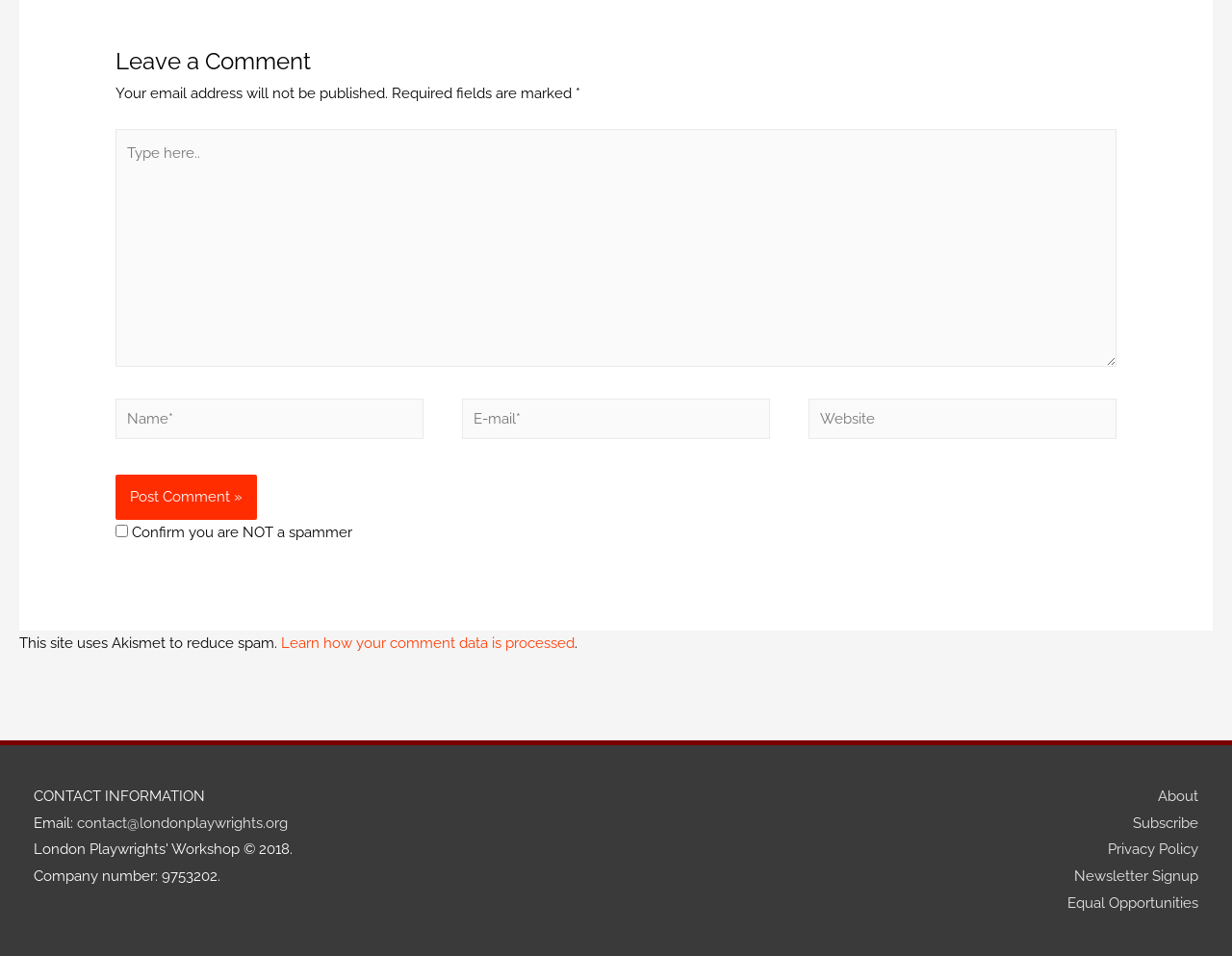Refer to the image and answer the question with as much detail as possible: What is the company number of the organization?

The company number is mentioned in the CONTACT INFORMATION section at the bottom of the webpage, along with the email address and other links.